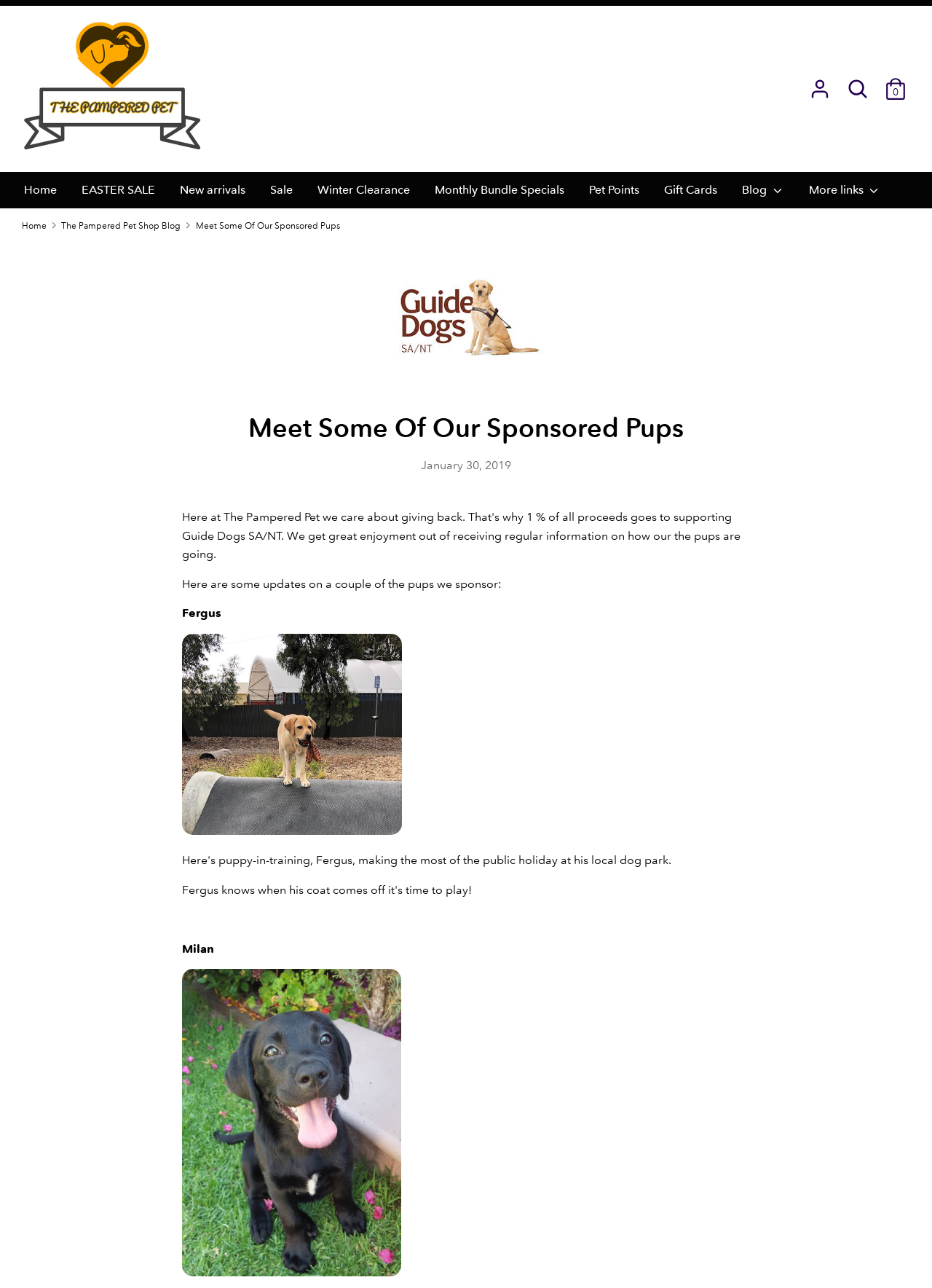Predict the bounding box of the UI element that fits this description: "The Pampered Pet Shop Blog".

[0.066, 0.171, 0.194, 0.179]